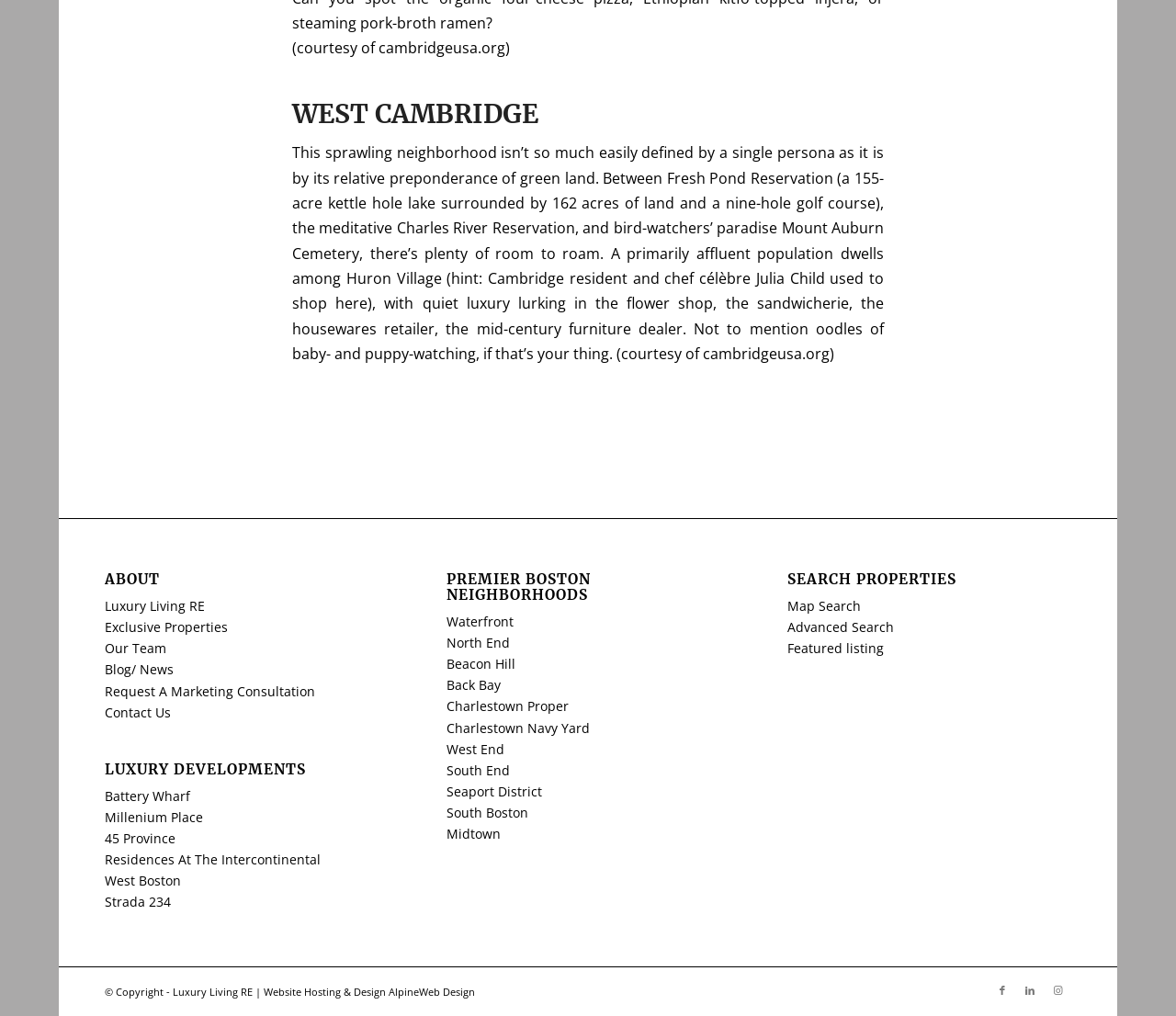Can you give a comprehensive explanation to the question given the content of the image?
What is the name of the neighborhood described?

The heading 'WEST CAMBRIDGE' at the top of the page indicates that the neighborhood being described is West Cambridge.